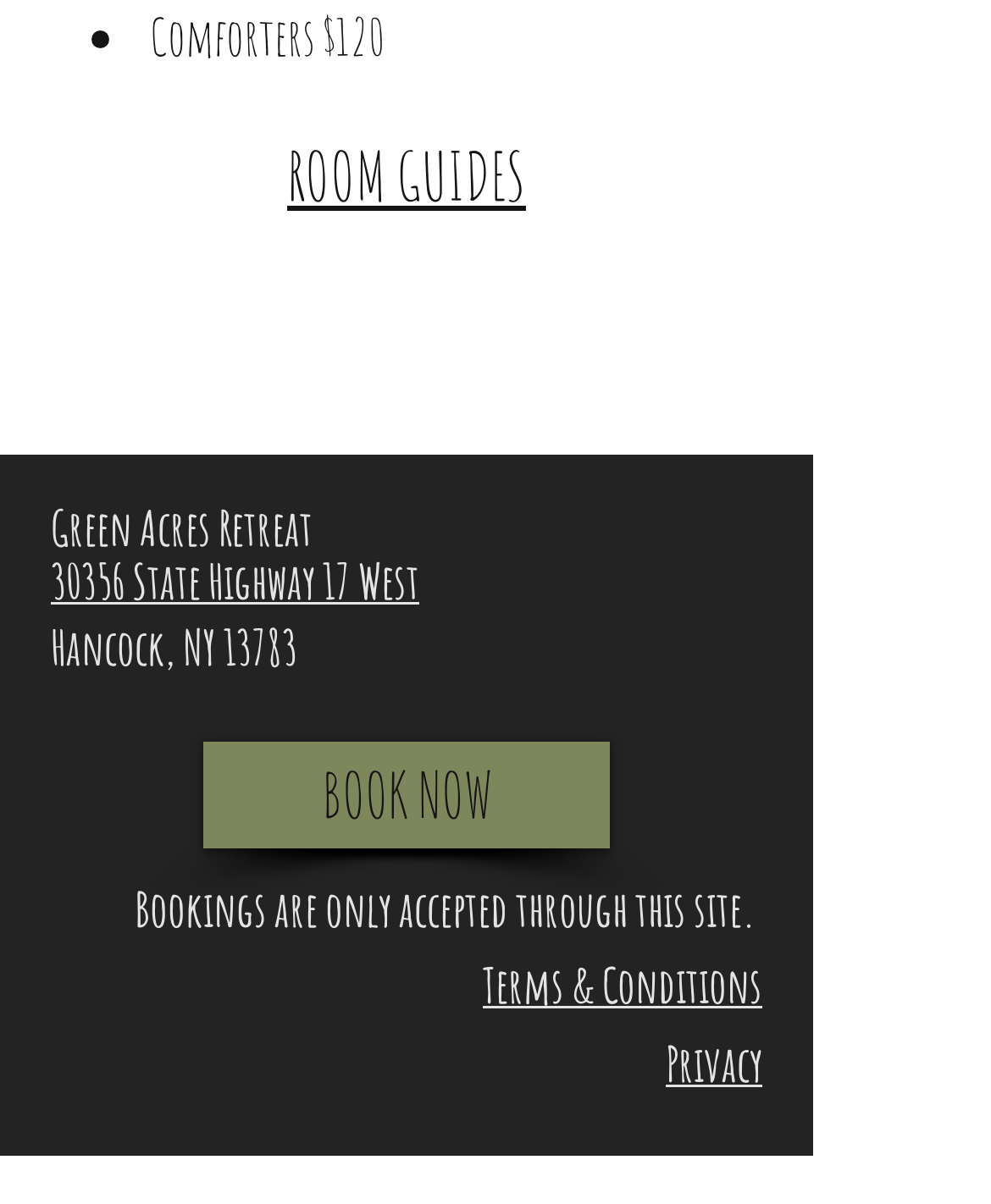What is the price of Comforters?
Based on the screenshot, respond with a single word or phrase.

$120